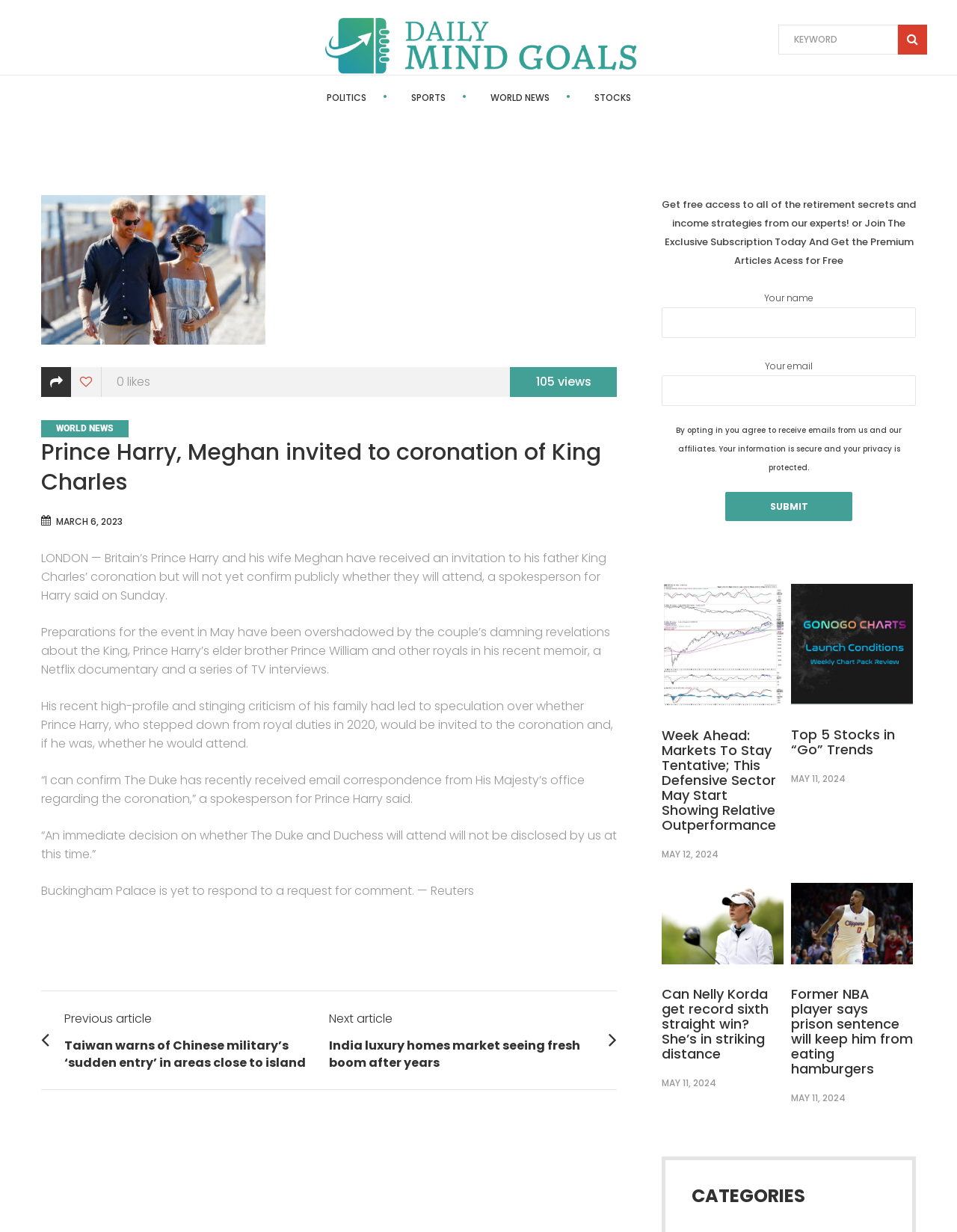What is the purpose of the textbox with the label 'Your email'?
Refer to the screenshot and respond with a concise word or phrase.

To receive emails from the website and its affiliates